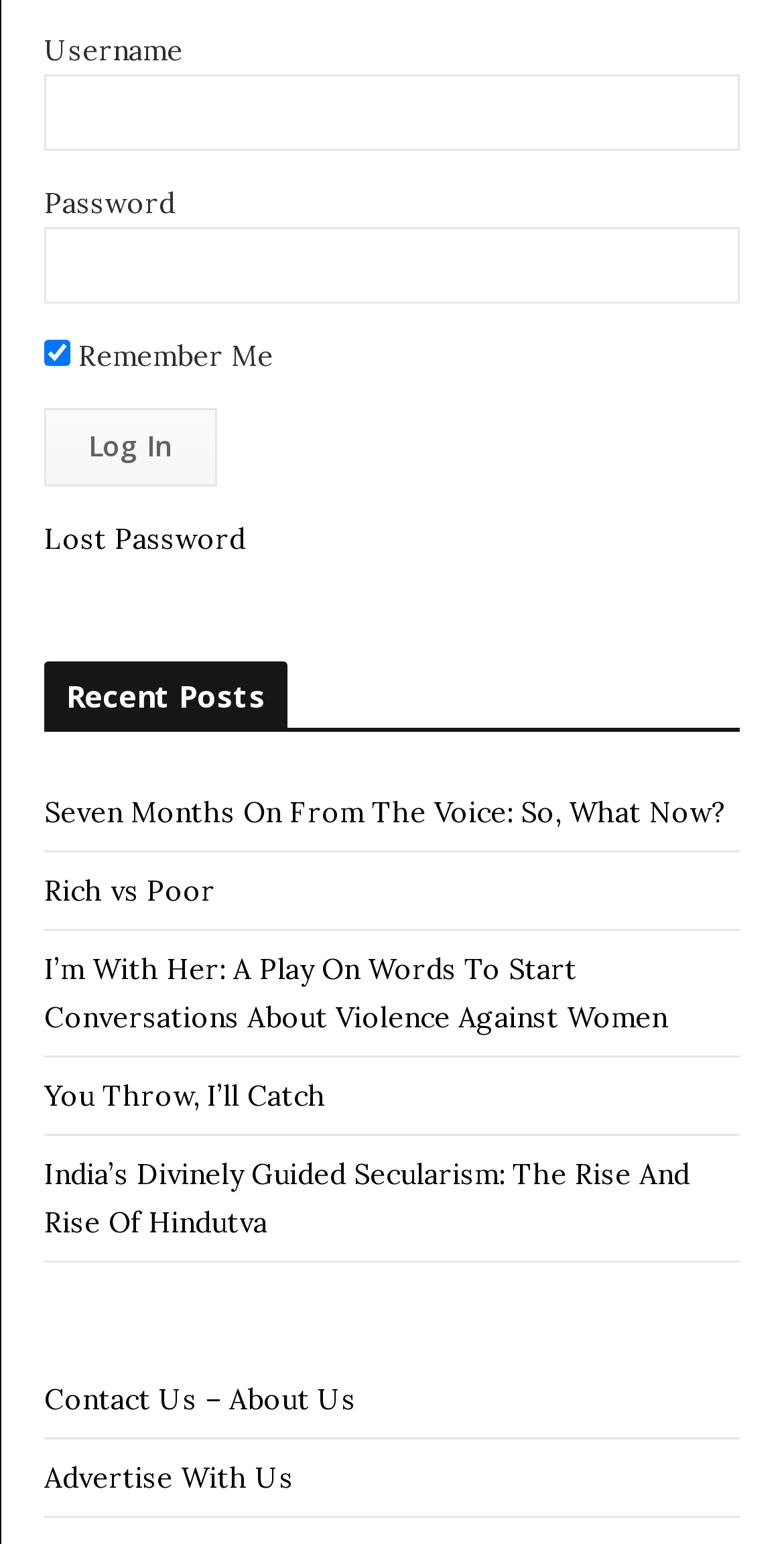Give the bounding box coordinates for this UI element: "Lost Password". The coordinates should be four float numbers between 0 and 1, arranged as [left, top, right, bottom].

[0.056, 0.337, 0.313, 0.36]